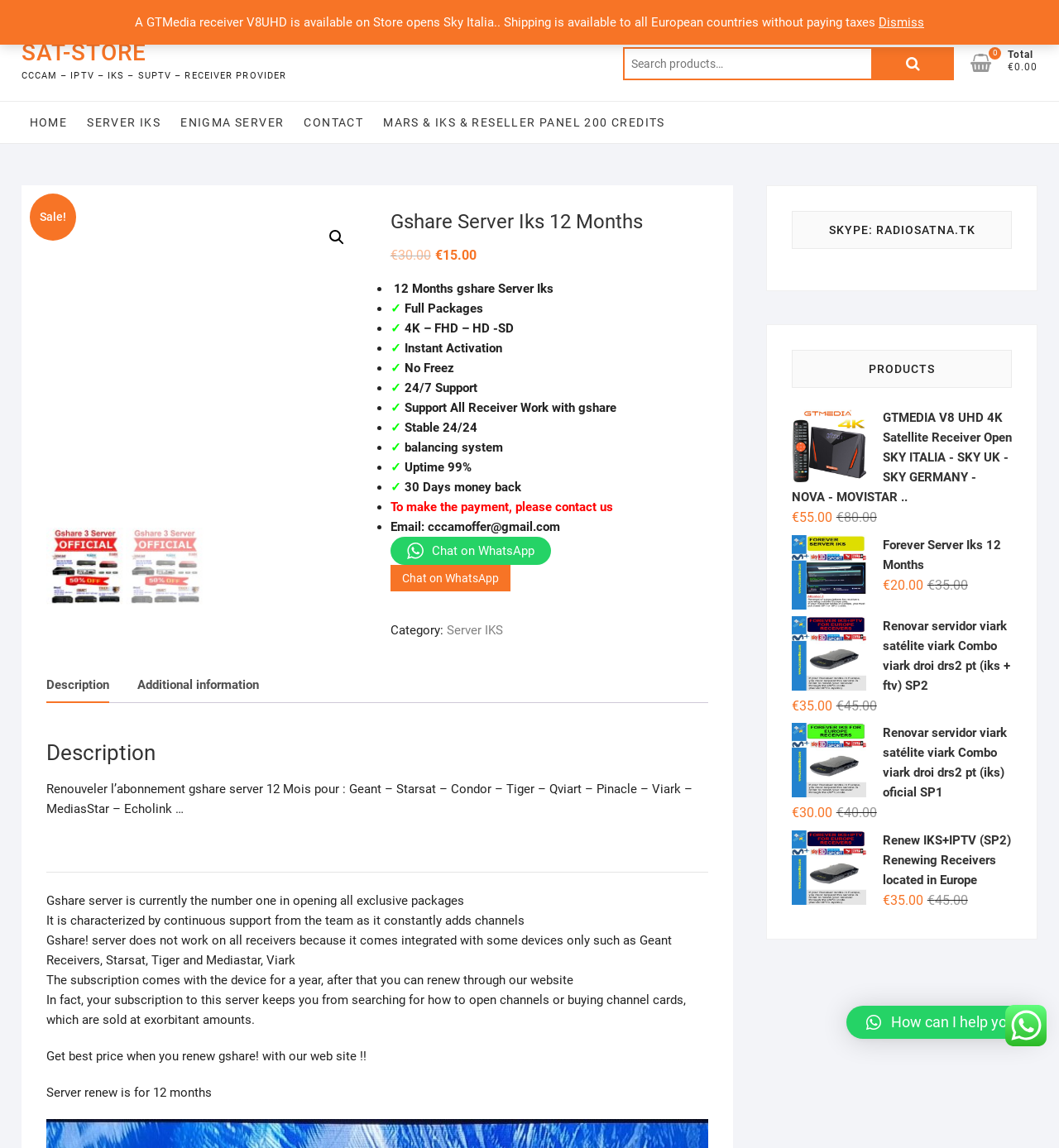From the element description: "Chat on WhatsApp", extract the bounding box coordinates of the UI element. The coordinates should be expressed as four float numbers between 0 and 1, in the order [left, top, right, bottom].

[0.369, 0.492, 0.482, 0.515]